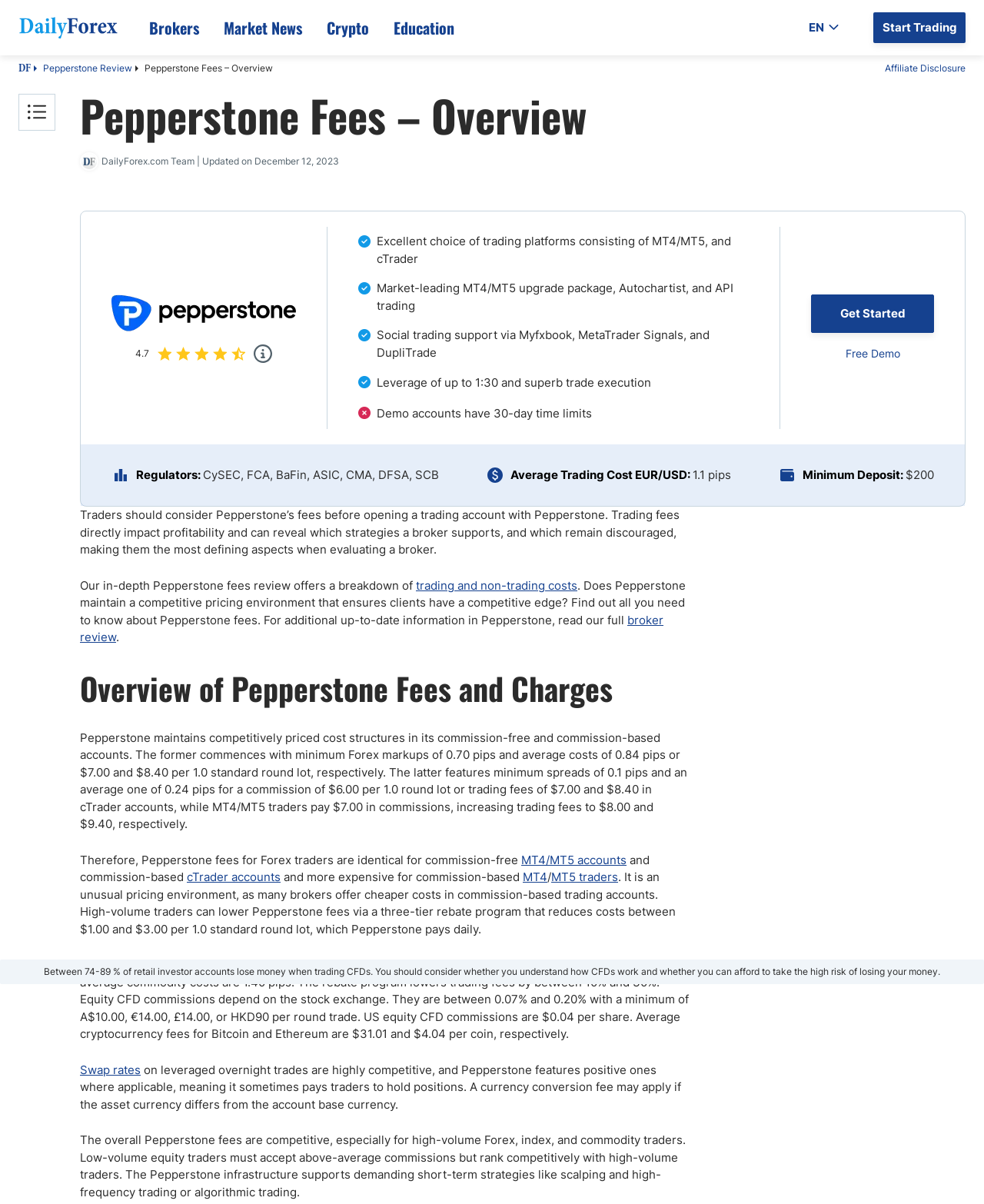Please locate the bounding box coordinates of the element that should be clicked to achieve the given instruction: "Go to the page of Pepperstone broker review".

[0.776, 0.245, 0.848, 0.26]